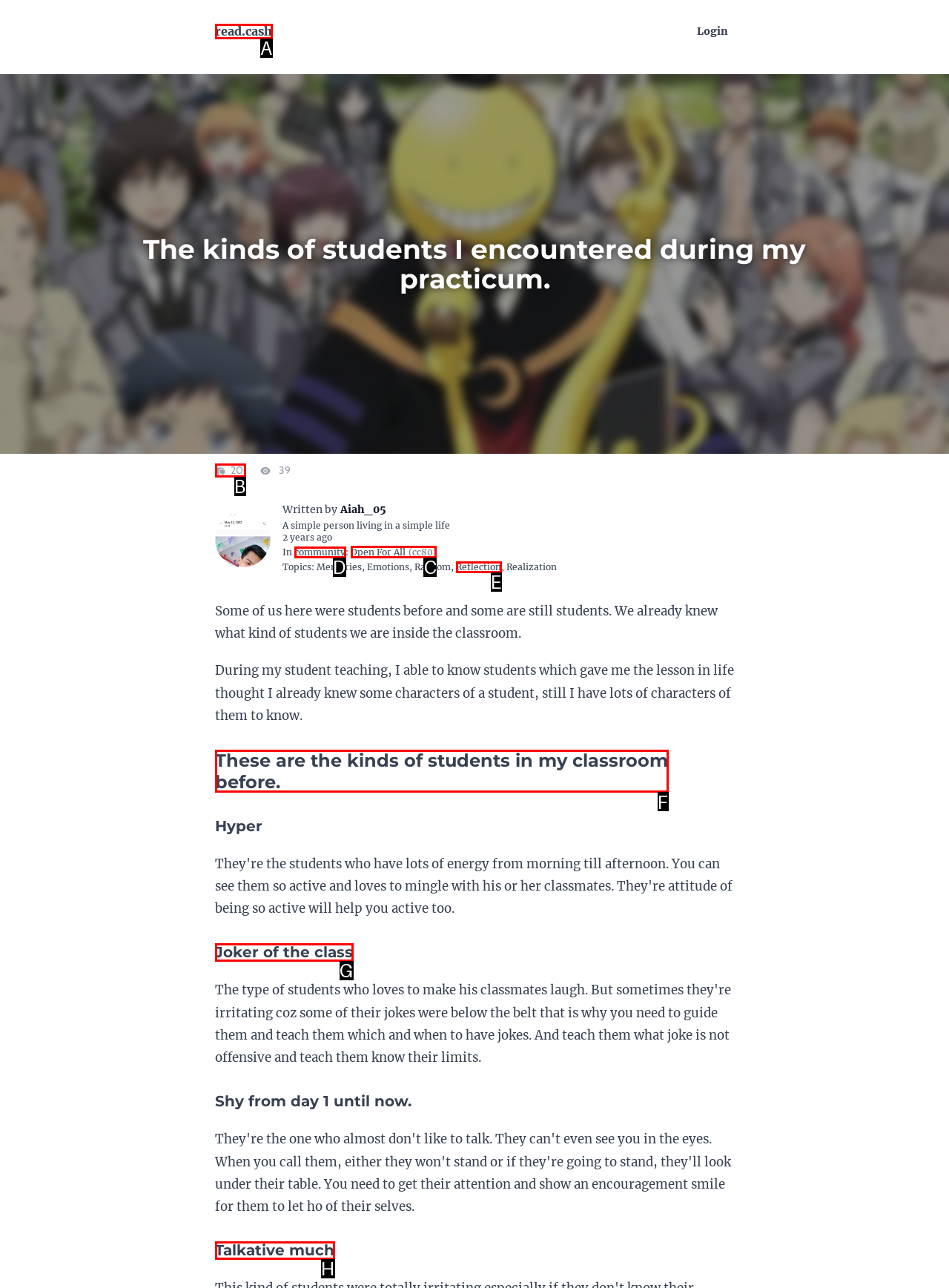From the given options, tell me which letter should be clicked to complete this task: Explore the 'Open For All' community
Answer with the letter only.

C